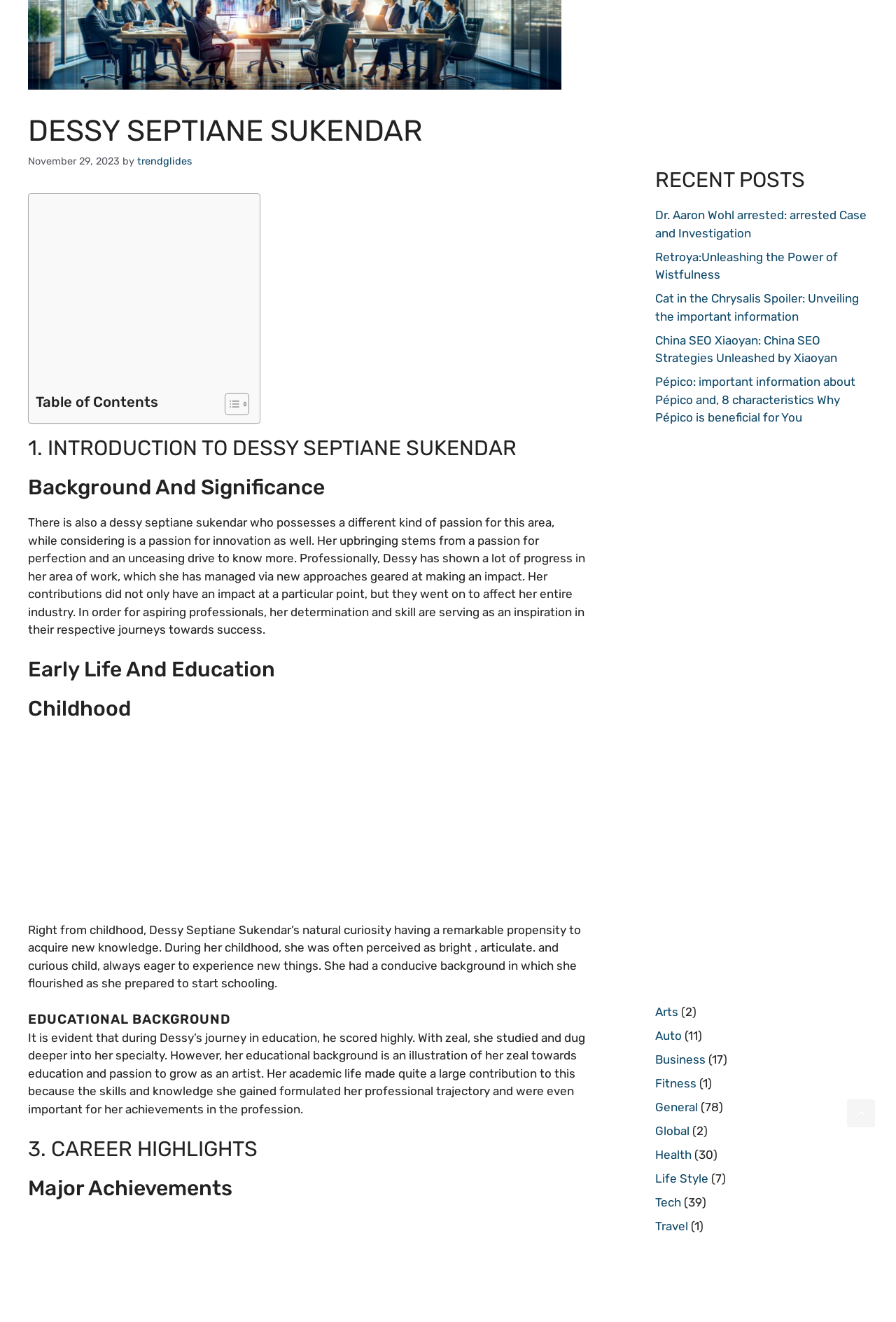Provide the bounding box coordinates for the UI element that is described by this text: "Life Style". The coordinates should be in the form of four float numbers between 0 and 1: [left, top, right, bottom].

[0.731, 0.886, 0.791, 0.897]